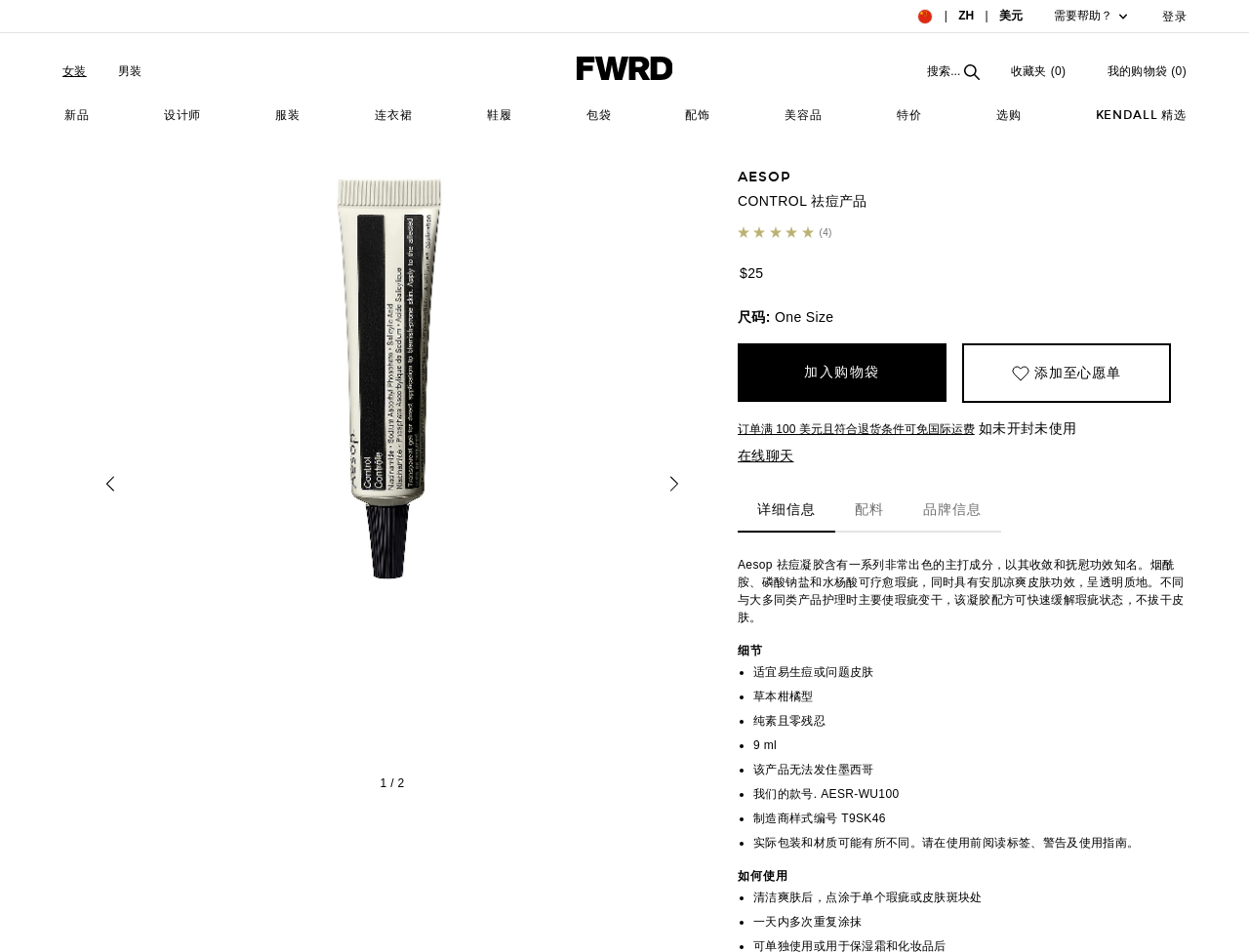Please determine the bounding box coordinates of the section I need to click to accomplish this instruction: "Add Aesop Control Gel to bag".

[0.591, 0.36, 0.758, 0.422]